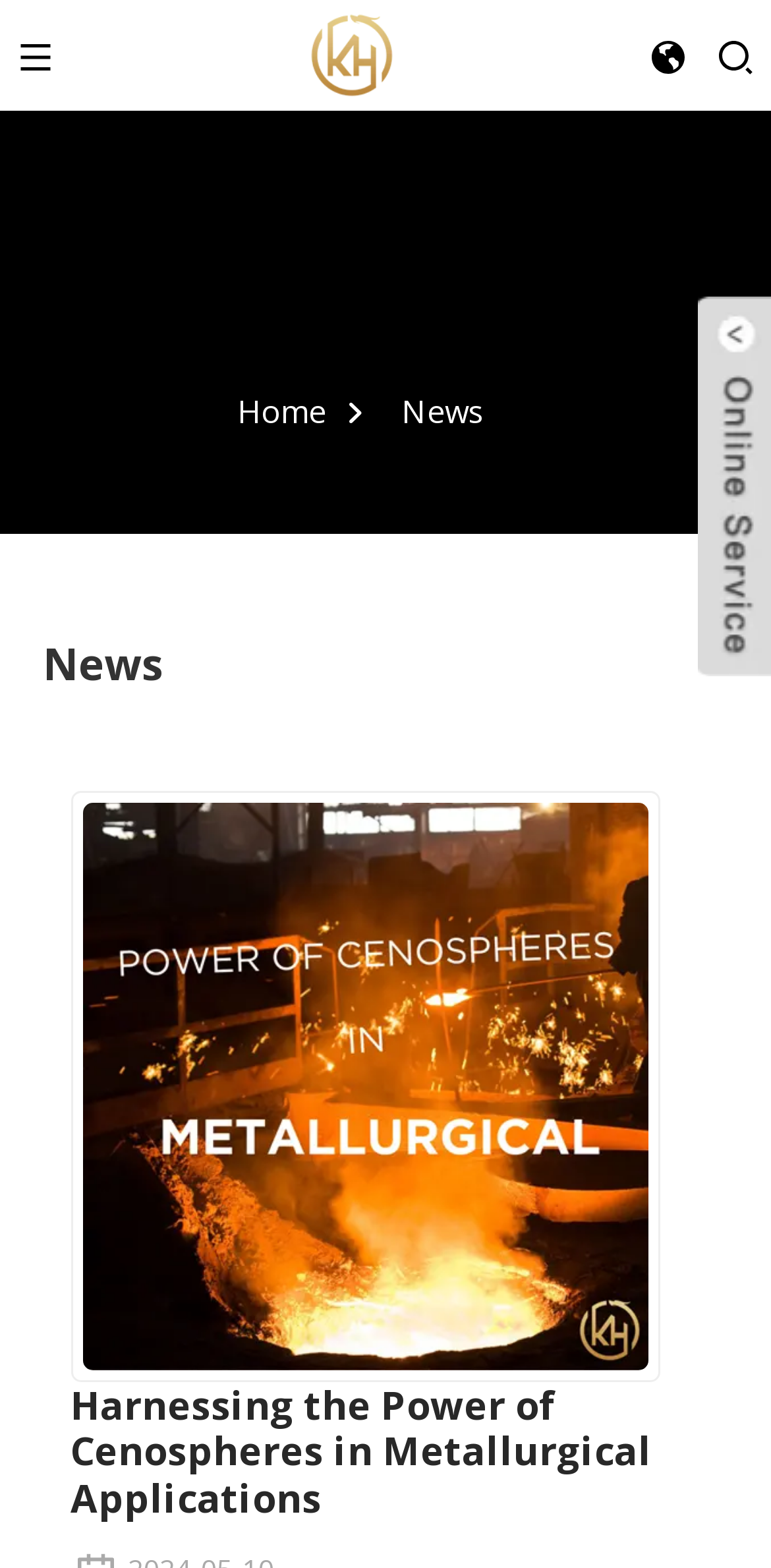Show the bounding box coordinates for the HTML element as described: "aria-label="logo" title="logo"".

[0.403, 0.021, 0.51, 0.045]